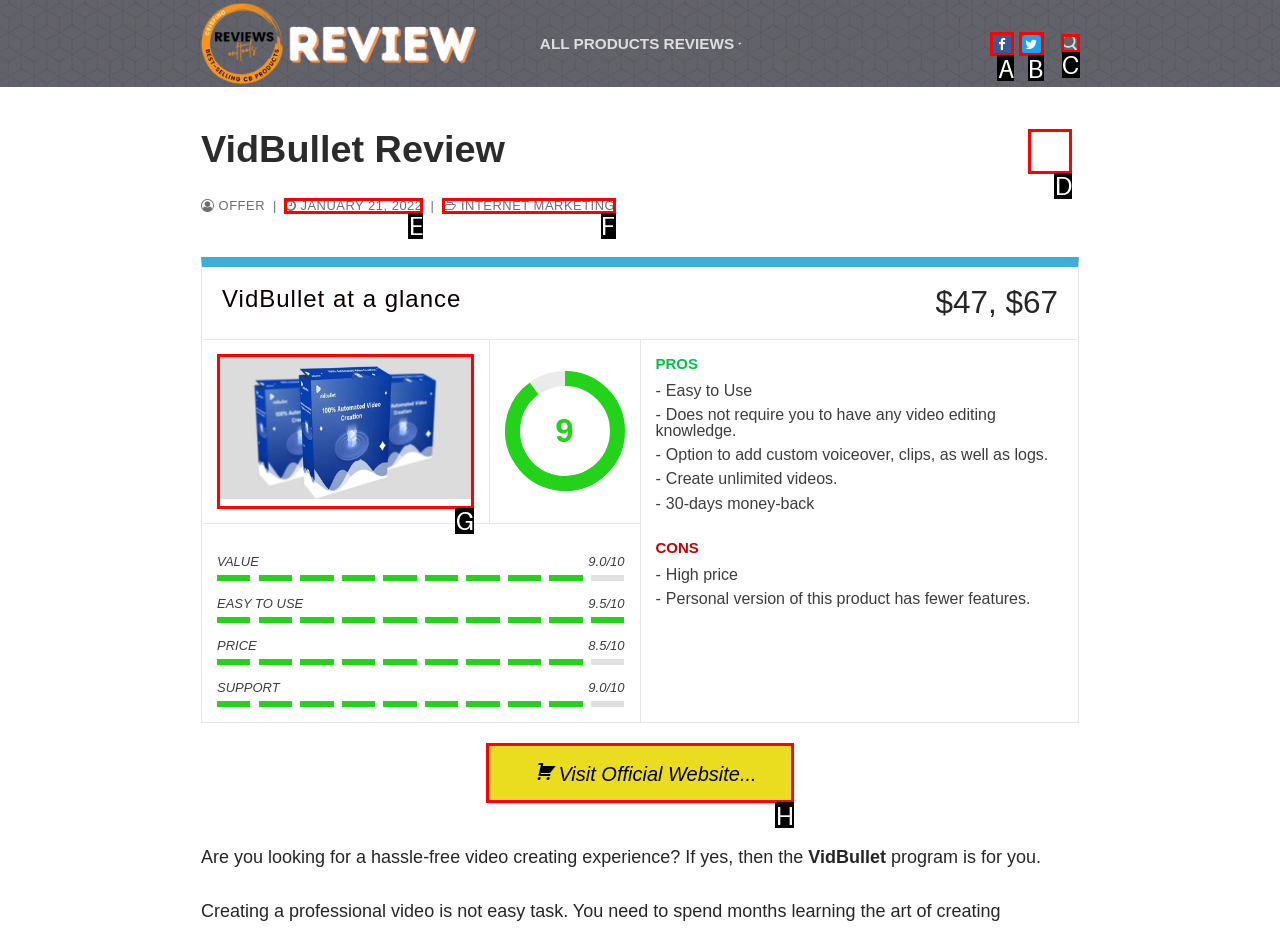Identify the correct option to click in order to accomplish the task: View the 'Generic Amoxicillin Without A Prescription' article Provide your answer with the letter of the selected choice.

None